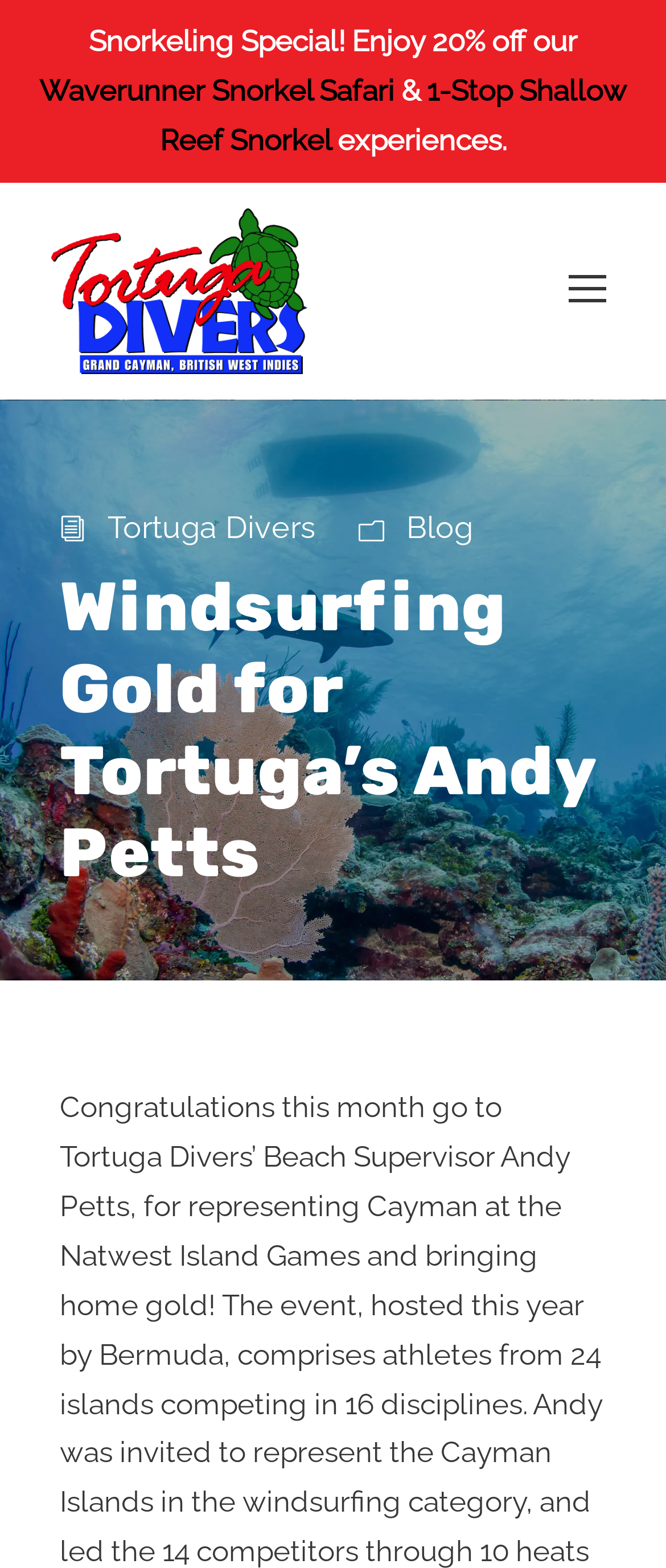What is the discount offered for snorkeling?
Please provide a single word or phrase in response based on the screenshot.

20% off